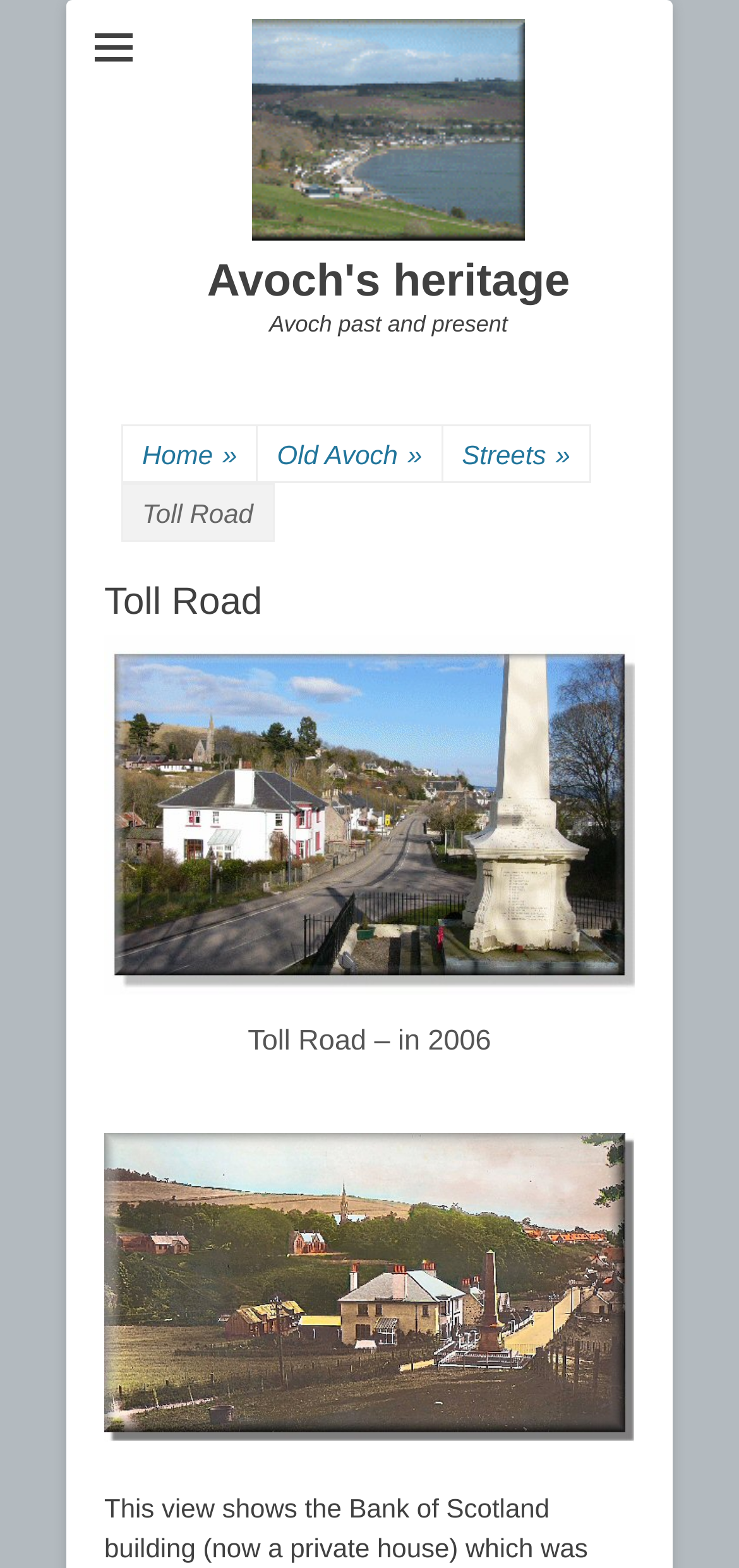Determine the bounding box for the UI element that matches this description: "Menu".

[0.115, 0.012, 0.192, 0.048]